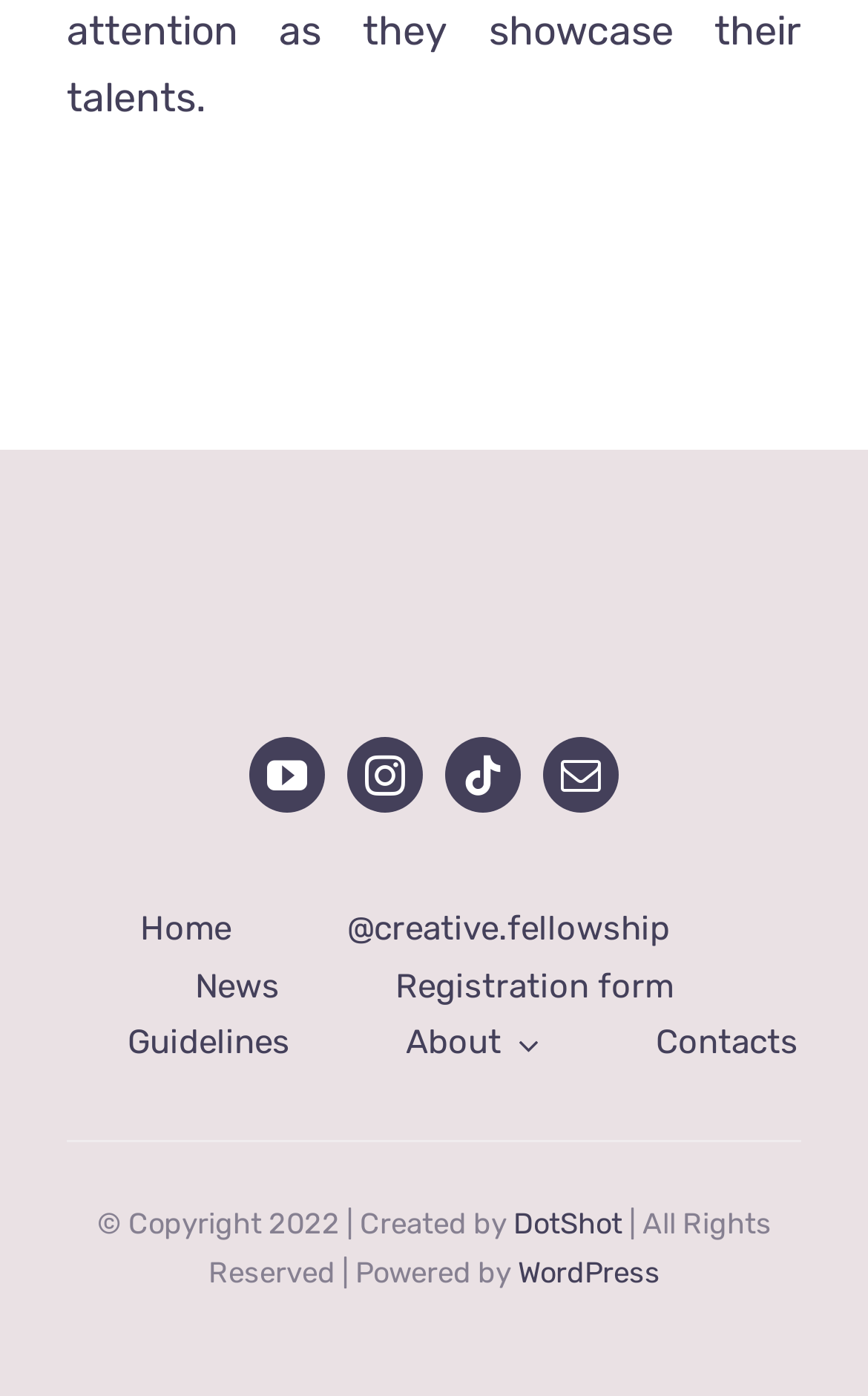Please find and report the bounding box coordinates of the element to click in order to perform the following action: "open registration form". The coordinates should be expressed as four float numbers between 0 and 1, in the format [left, top, right, bottom].

[0.455, 0.687, 0.776, 0.728]